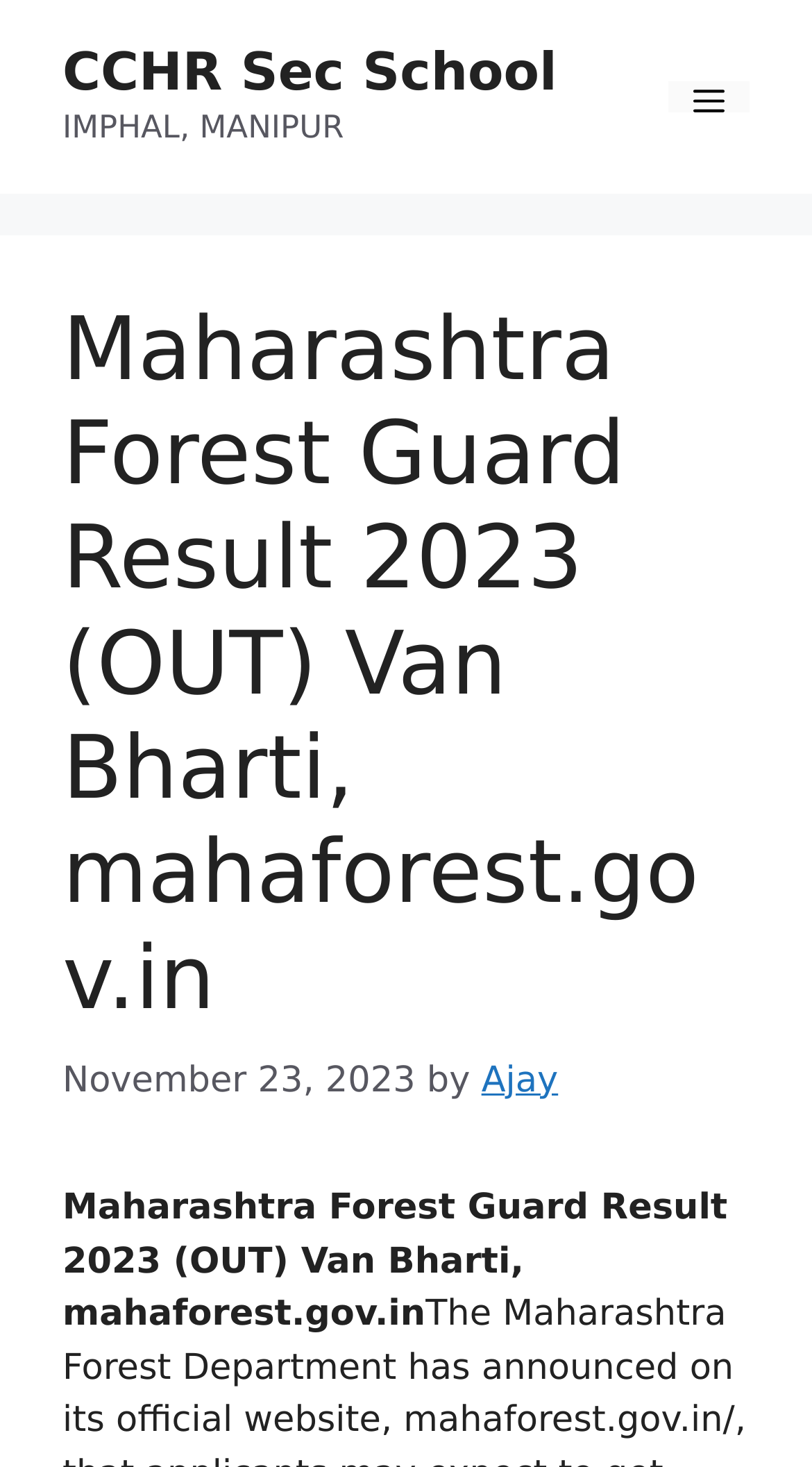Identify the bounding box for the UI element that is described as follows: "Ajay".

[0.593, 0.722, 0.687, 0.751]